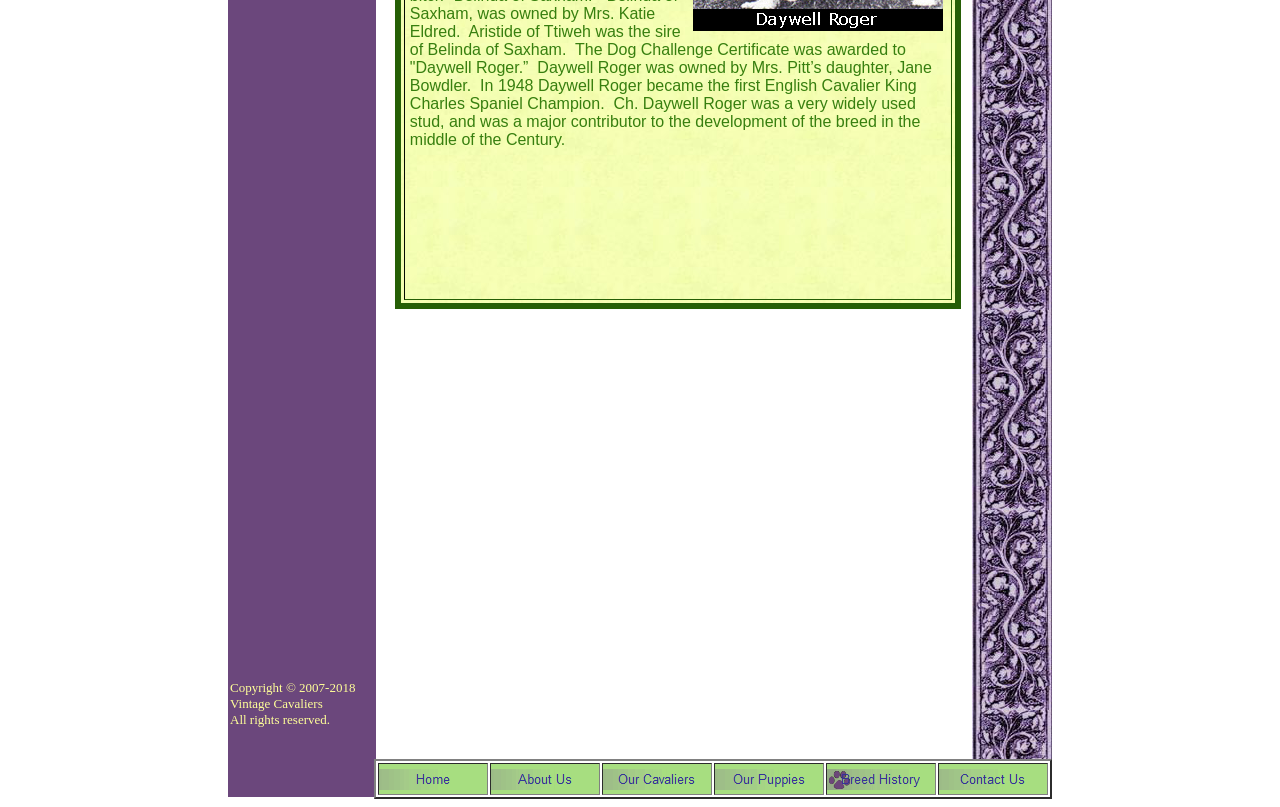How many main links are present in the webpage's navigation menu?
Please respond to the question with a detailed and well-explained answer.

The webpage's navigation menu contains five main links: 'Home', 'About Us', 'Our Cavaliers', 'Our Puppies', and 'Breed History', which are all accessible from the top navigation bar.